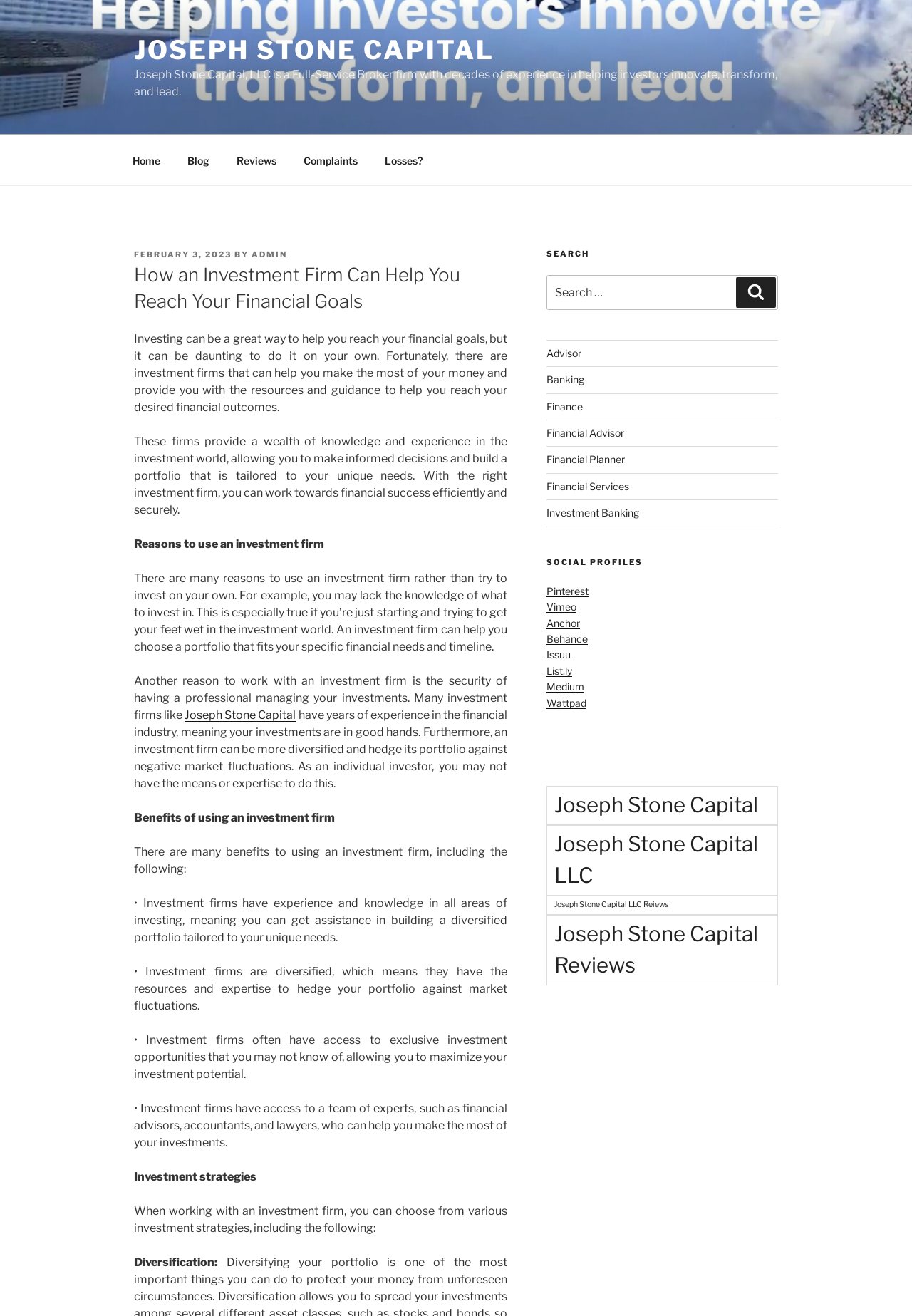Answer the question using only one word or a concise phrase: How many social media profiles are listed in the blog sidebar?

9